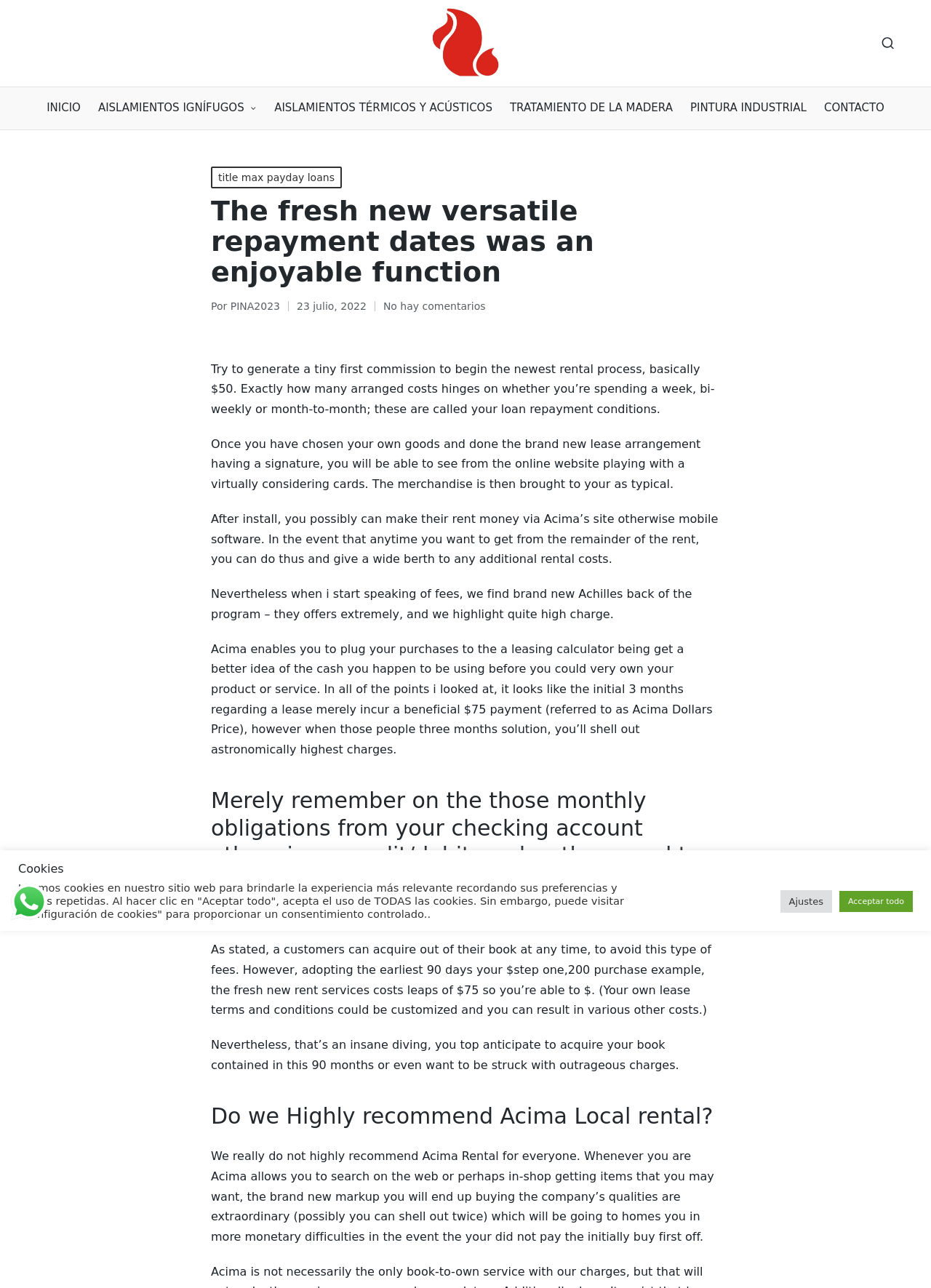Observe the image and answer the following question in detail: What is the warning given to users regarding their loan repayment conditions?

The warning given to users regarding their loan repayment conditions is to make payments on time, as mentioned in the text 'Merely remember on those monthly payments from your checking account or a credit/debit card – they need to be made promptly to eliminate bad scratches on your credit'.